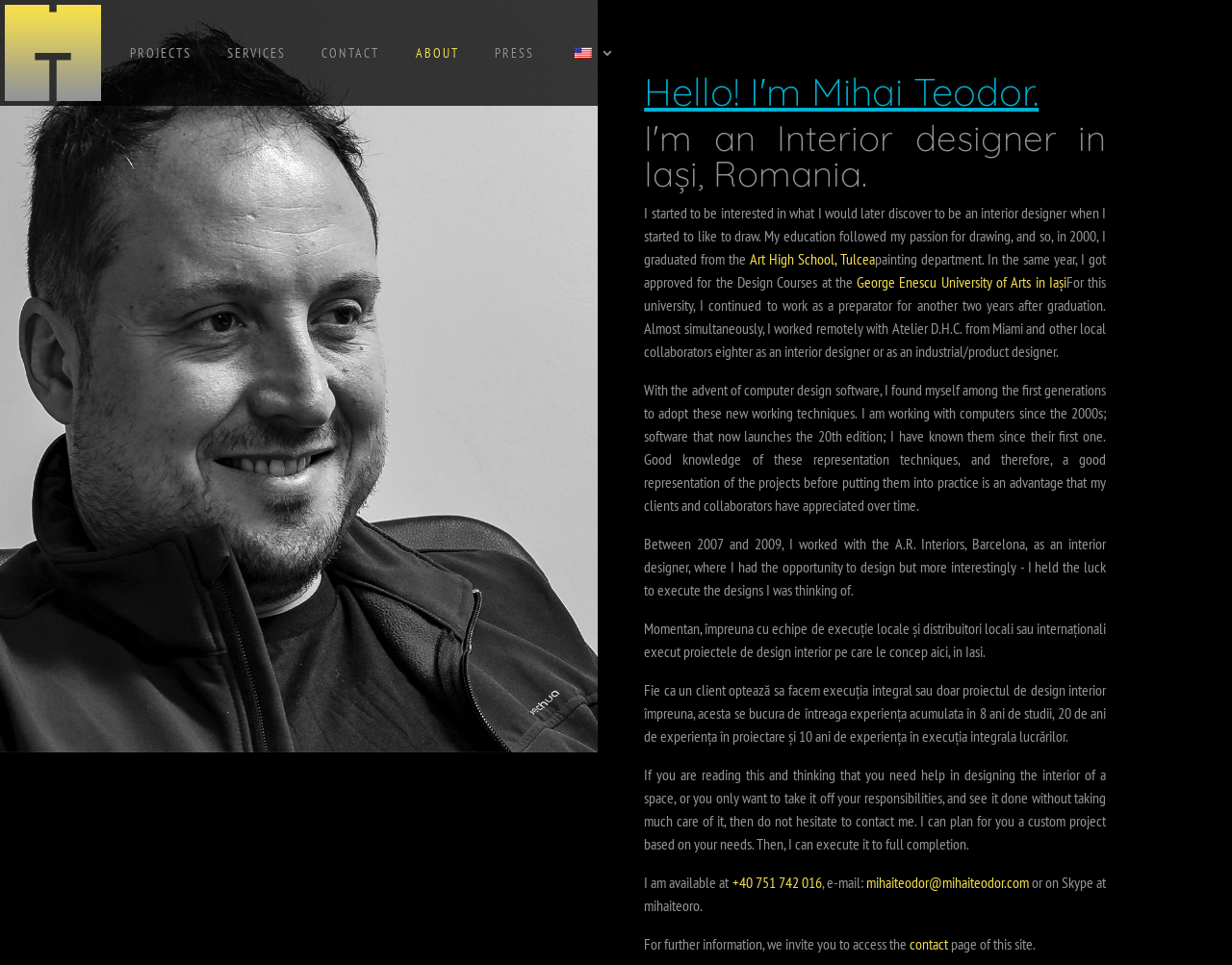Offer a detailed account of what is visible on the webpage.

This webpage is about Mihai Teodor, an interior designer with approximately 20 years of experience, both nationally and internationally. At the top of the page, there are seven links: "PROJECTS", "SERVICES", "CONTACT", "ABOUT", "PRESS", and a language selection option with an "en_US" image. 

Below these links, there is a large background image that spans the entire width of the page. On top of this image, there is a heading that reads "Hello! I'm Mihai Teodor." followed by another heading that states "I'm an Interior designer in Iași, Romania." 

The main content of the page is a lengthy text that describes Mihai Teodor's background, education, and experience as an interior designer. The text is divided into several paragraphs, each describing a different aspect of his career, including his education, work experience, and skills. There are also links to "Art High School, Tulcea" and "George Enescu University of Arts in Iași" within the text. 

At the bottom of the page, there is contact information, including a phone number, email address, and Skype ID. There is also a link to a "contact" page for further information.